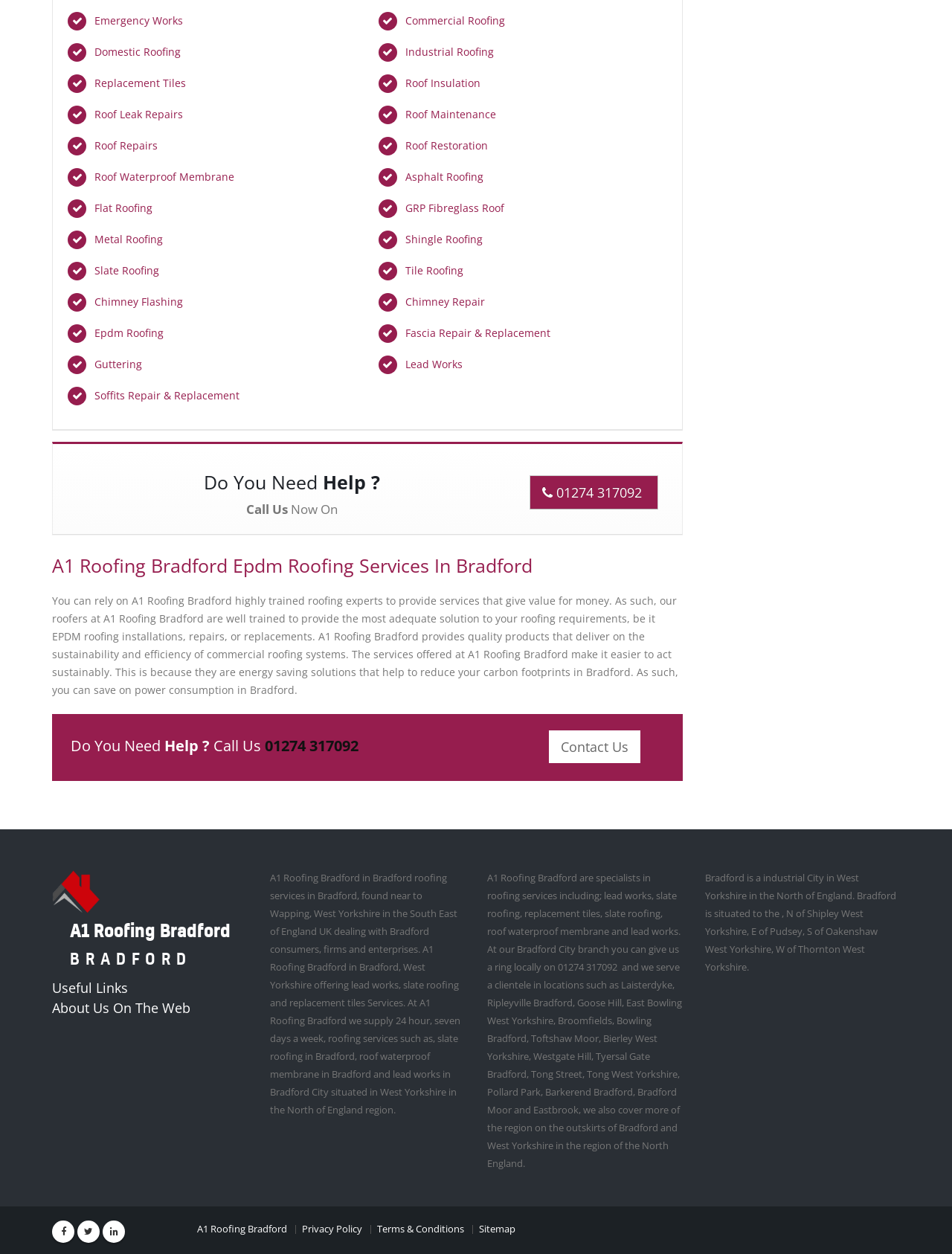Please examine the image and answer the question with a detailed explanation:
What is the purpose of the 'Do You Need Help?' section on the webpage?

The 'Do You Need Help?' section on the webpage provides contact information, including a phone number and a link to contact A1 Roofing Bradford, allowing users to easily get in touch with the company for their roofing needs.